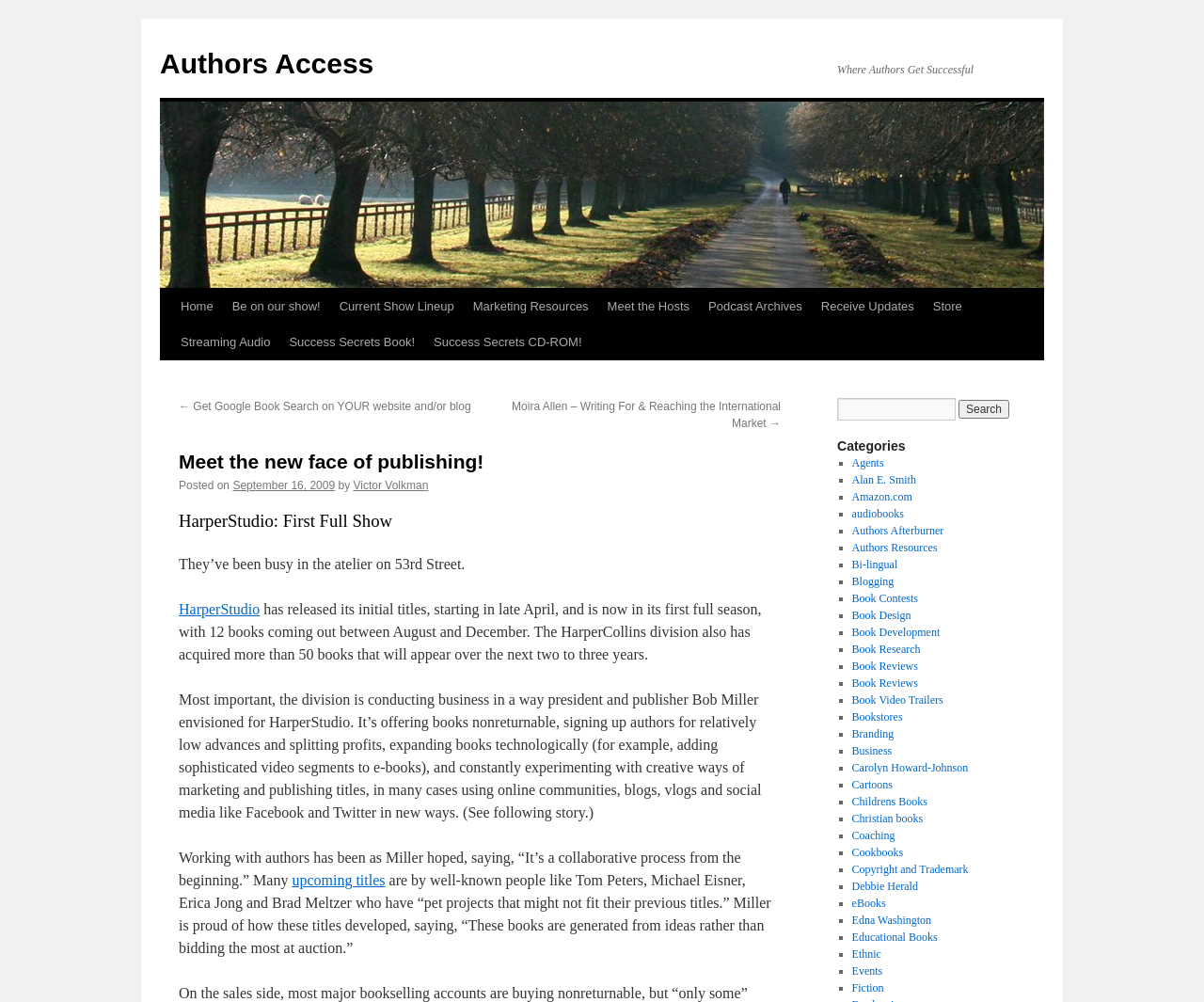What categories are listed on the webpage?
Answer the question with just one word or phrase using the image.

Various book-related categories